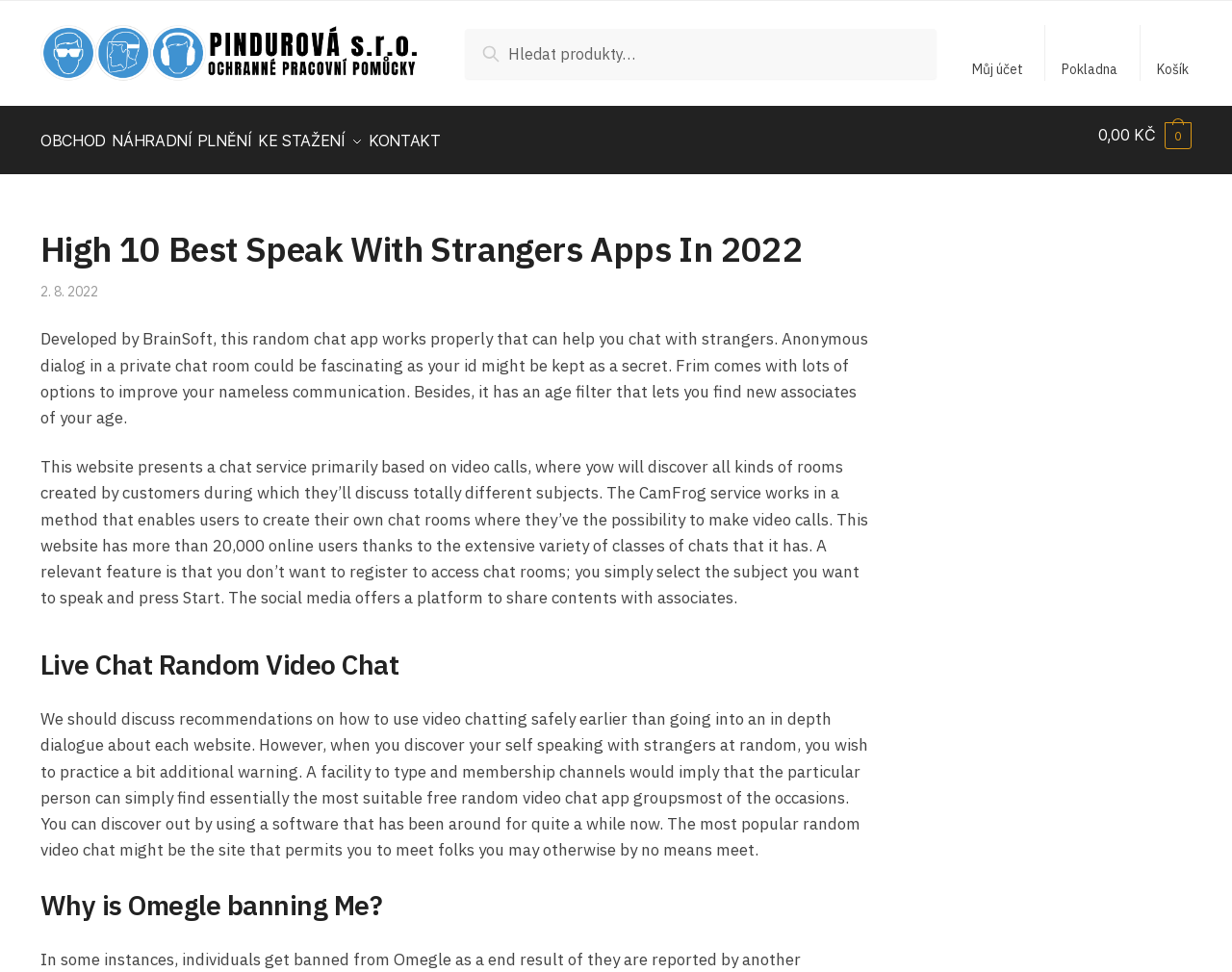Please specify the bounding box coordinates of the region to click in order to perform the following instruction: "learn about Live Chat Random Video Chat".

[0.033, 0.654, 0.706, 0.693]